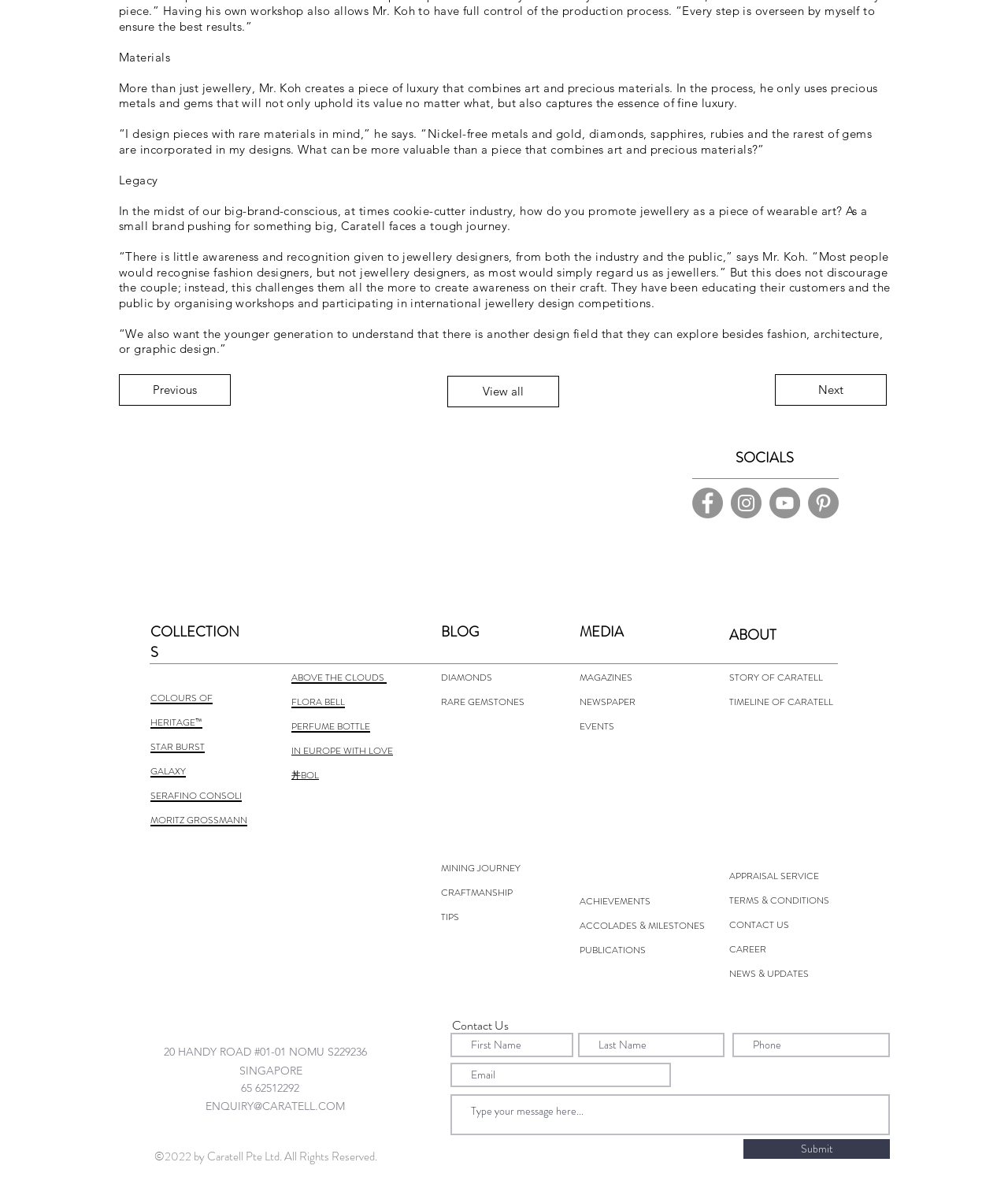What is the name of the luxury brand?
Please provide a single word or phrase as the answer based on the screenshot.

Caratell